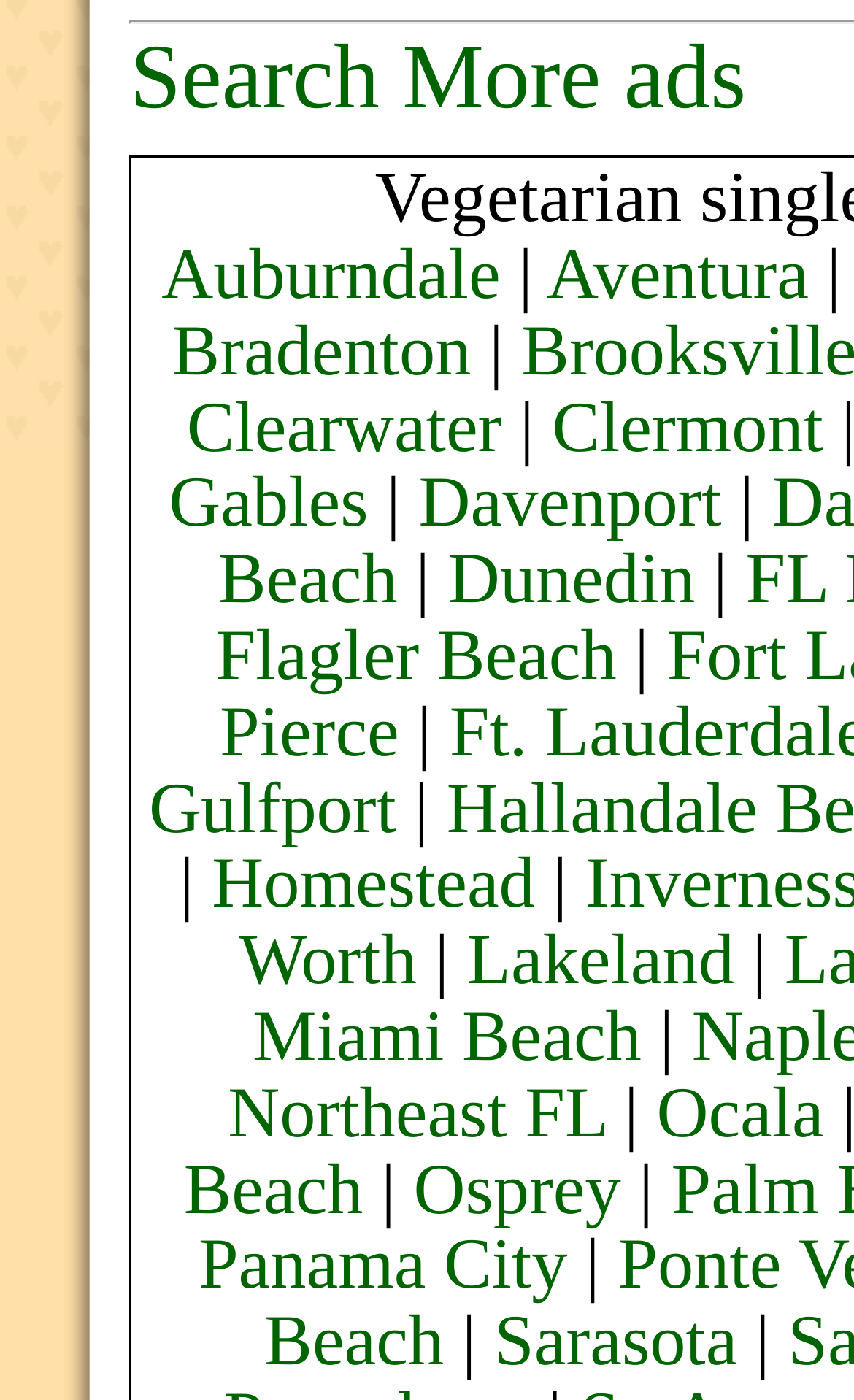How many links are there on this webpage?
Refer to the screenshot and deliver a thorough answer to the question presented.

I counted the number of link elements on this webpage, including the 'Search More ads' link at the top, and found a total of 21 links.